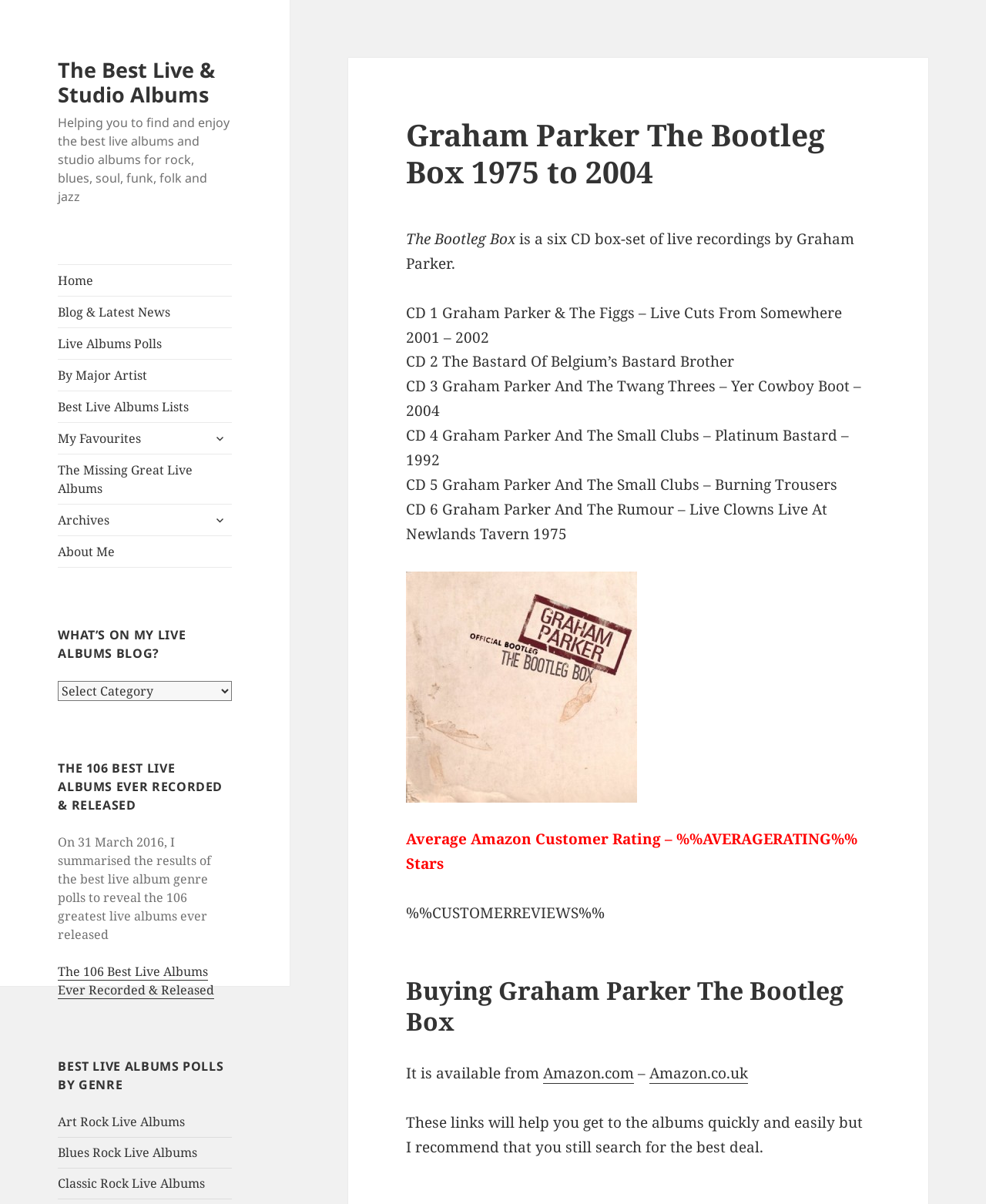Identify the bounding box coordinates of the clickable region necessary to fulfill the following instruction: "Click on the 'VIETNAM' link". The bounding box coordinates should be four float numbers between 0 and 1, i.e., [left, top, right, bottom].

None